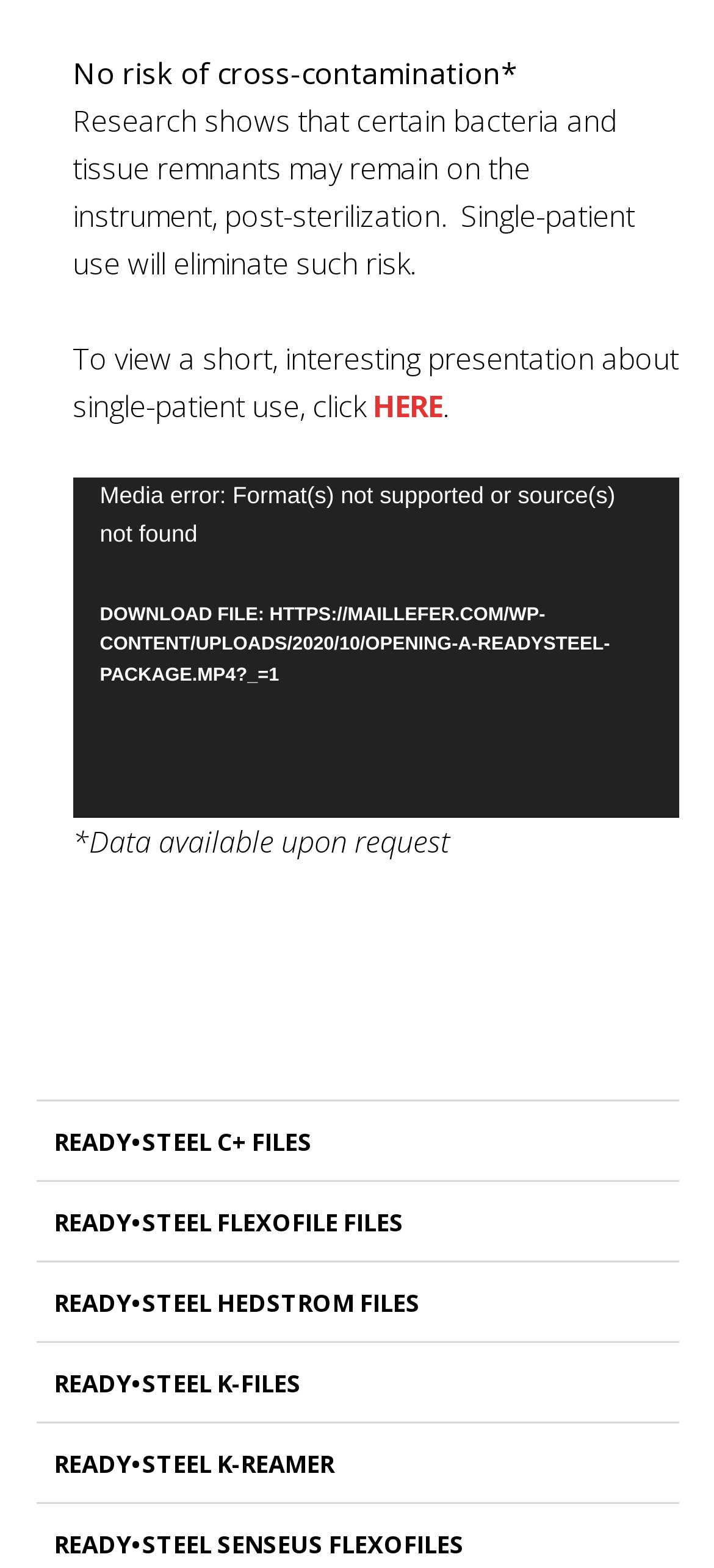What is the alternative to watching the video?
Using the details shown in the screenshot, provide a comprehensive answer to the question.

The webpage provides an option to download the video file, as indicated by the link 'DOWNLOAD FILE: HTTPS://MAILLEFER.COM/WP-CONTENT/UPLOADS/2020/10/OPENING-A-READYSTEEL-PACKAGE.MP4?_=1', which serves as an alternative to watching the video directly on the webpage.